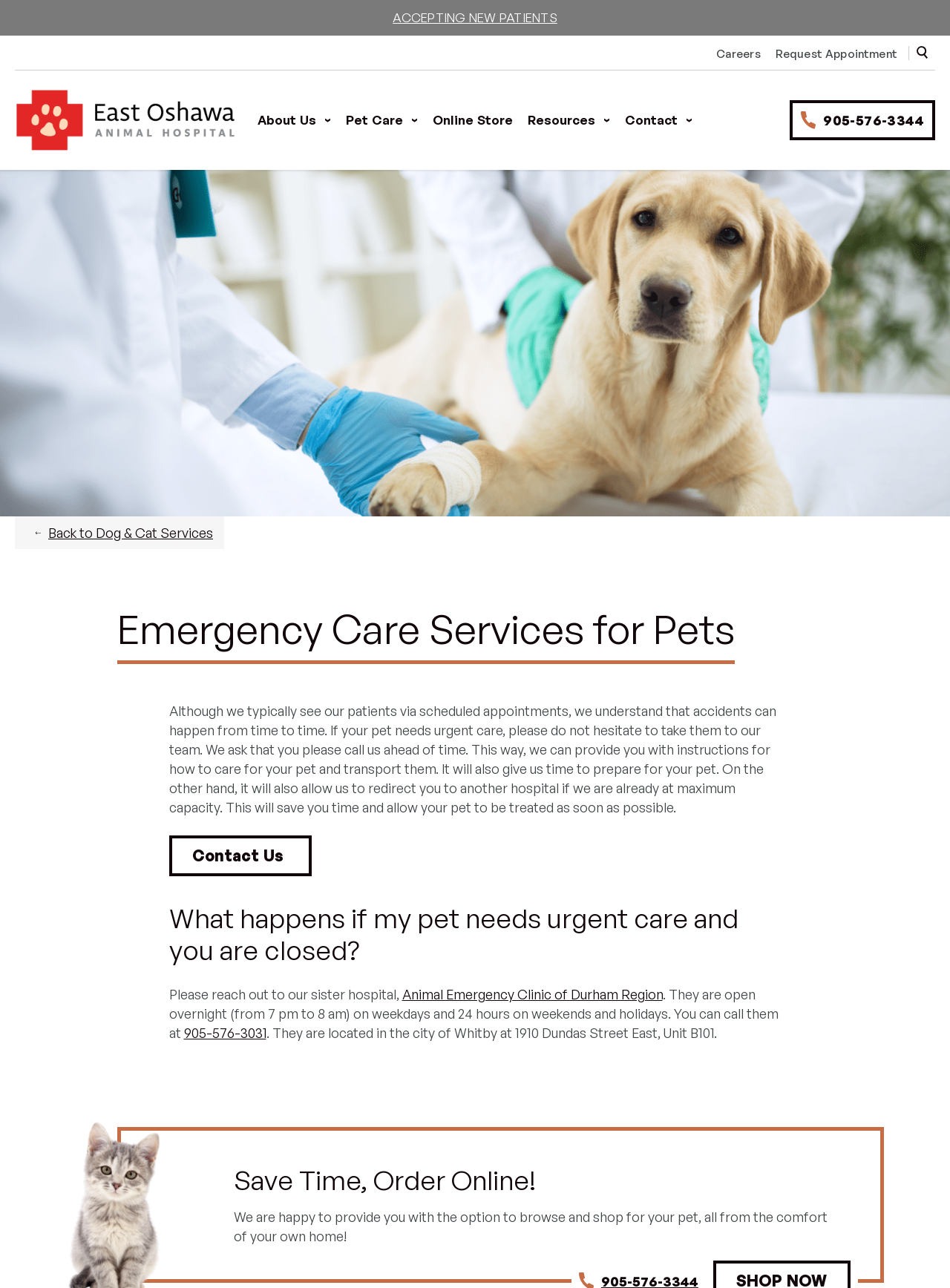Offer a detailed account of what is visible on the webpage.

The webpage is about the emergency care services for pets provided by East Oshawa Animal Hospital. At the top left corner, there is a list marker and a link to skip to the content. Next to it, there is a prominent link to accept new patients. On the top right corner, there are links to careers, request an appointment, and a search button with a magnifying glass icon.

Below the top section, there is a logo of East Oshawa Animal Hospital, followed by a horizontal menu bar with five menu items: About Us, Pet Care, Online Store, Resources, and Contact. Each menu item has a dropdown menu.

The main content of the webpage starts with a heading "Emergency Care Services for Pets" and a brief paragraph explaining the hospital's policy for urgent care. The paragraph is followed by a link to contact the hospital. There is also a section that answers the question "What happens if my pet needs urgent care and you are closed?" with information about the hospital's sister clinic, Animal Emergency Clinic of Durham Region, including its contact information and location.

At the bottom of the page, there is a heading "Save Time, Order Online!" with a brief description of the hospital's online store, where pet owners can browse and shop for their pets from home.